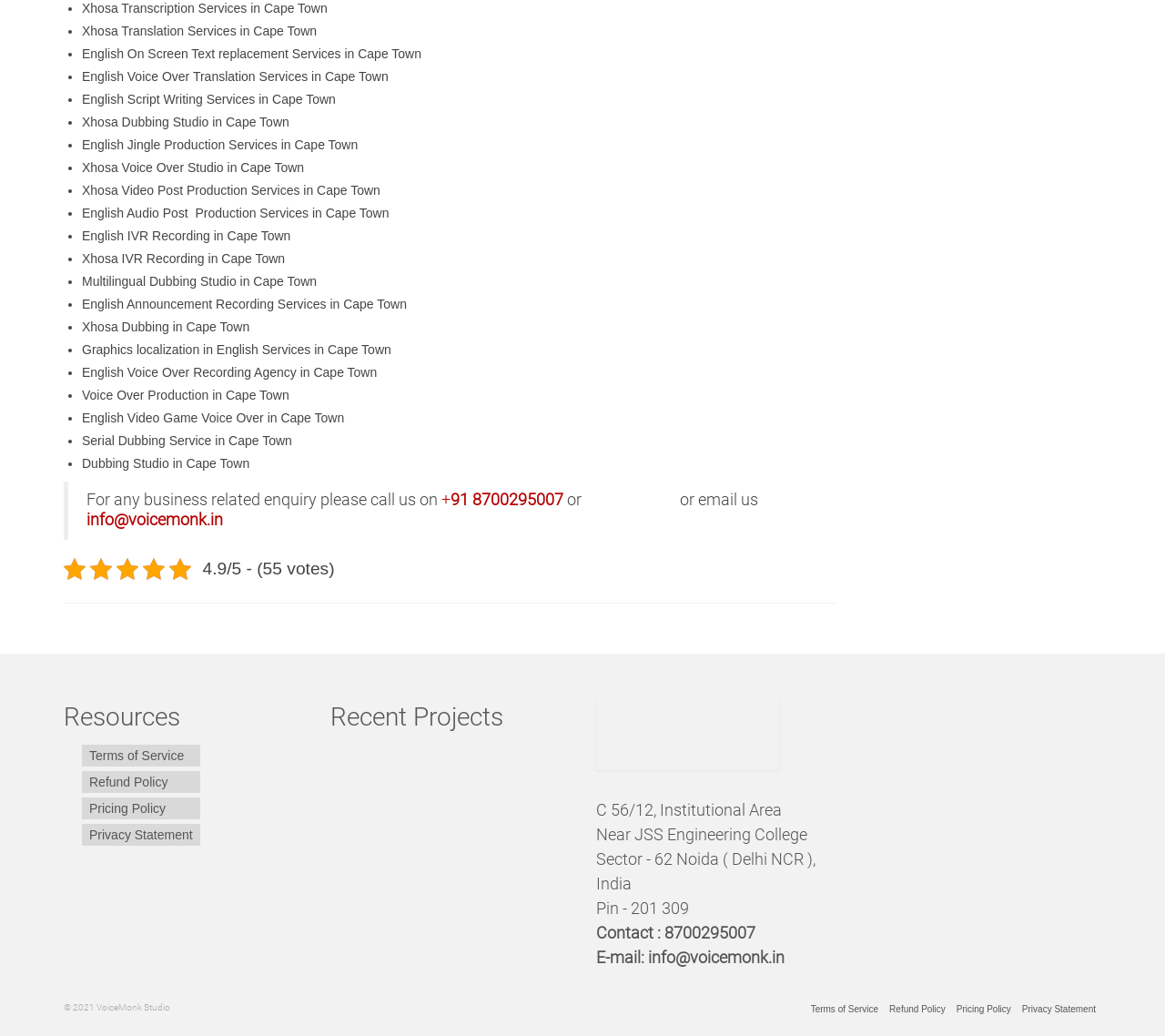Please identify the bounding box coordinates of the clickable area that will allow you to execute the instruction: "Check recent projects".

[0.283, 0.675, 0.488, 0.71]